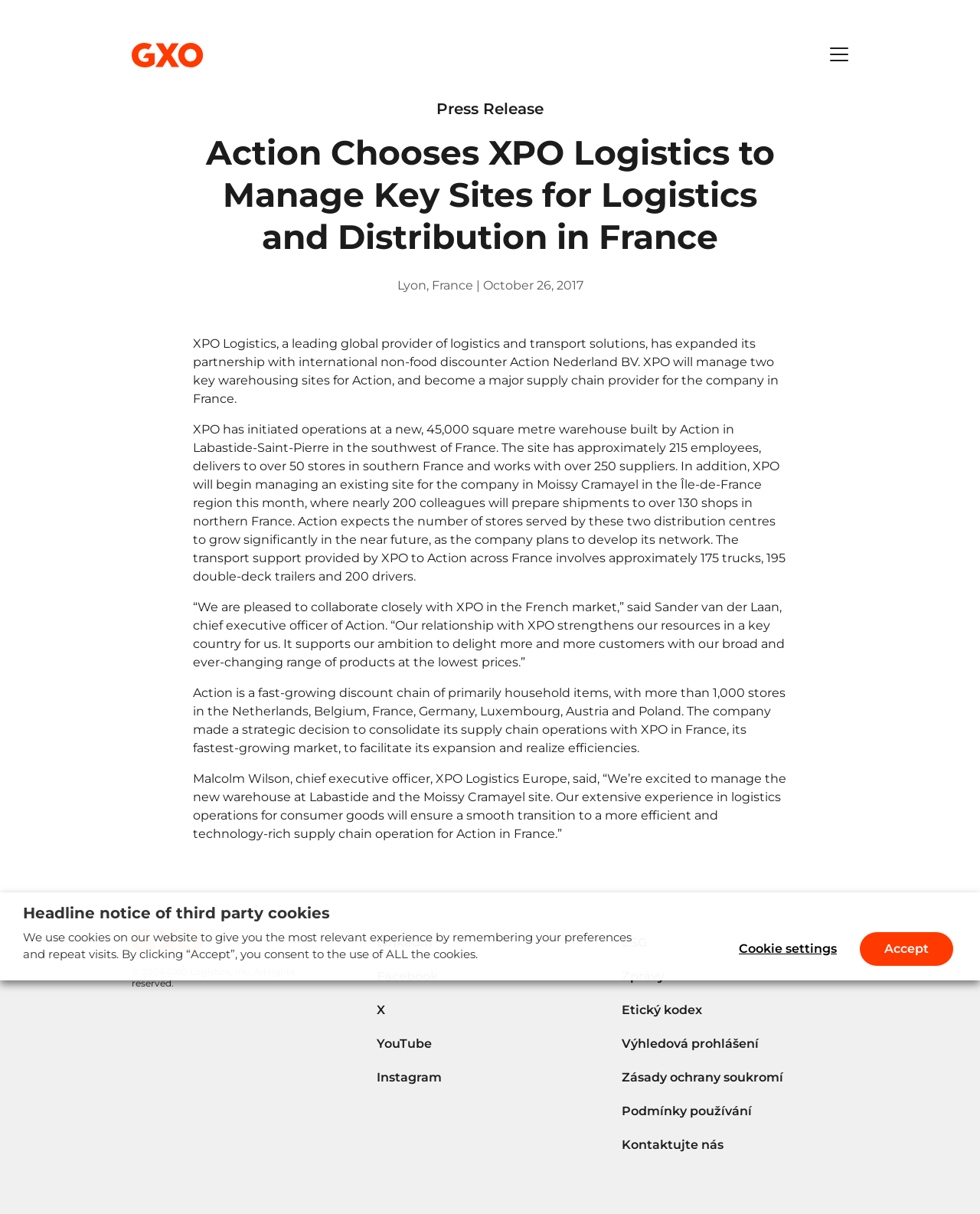Please indicate the bounding box coordinates of the element's region to be clicked to achieve the instruction: "Go to GXO homepage". Provide the coordinates as four float numbers between 0 and 1, i.e., [left, top, right, bottom].

[0.134, 0.028, 0.208, 0.063]